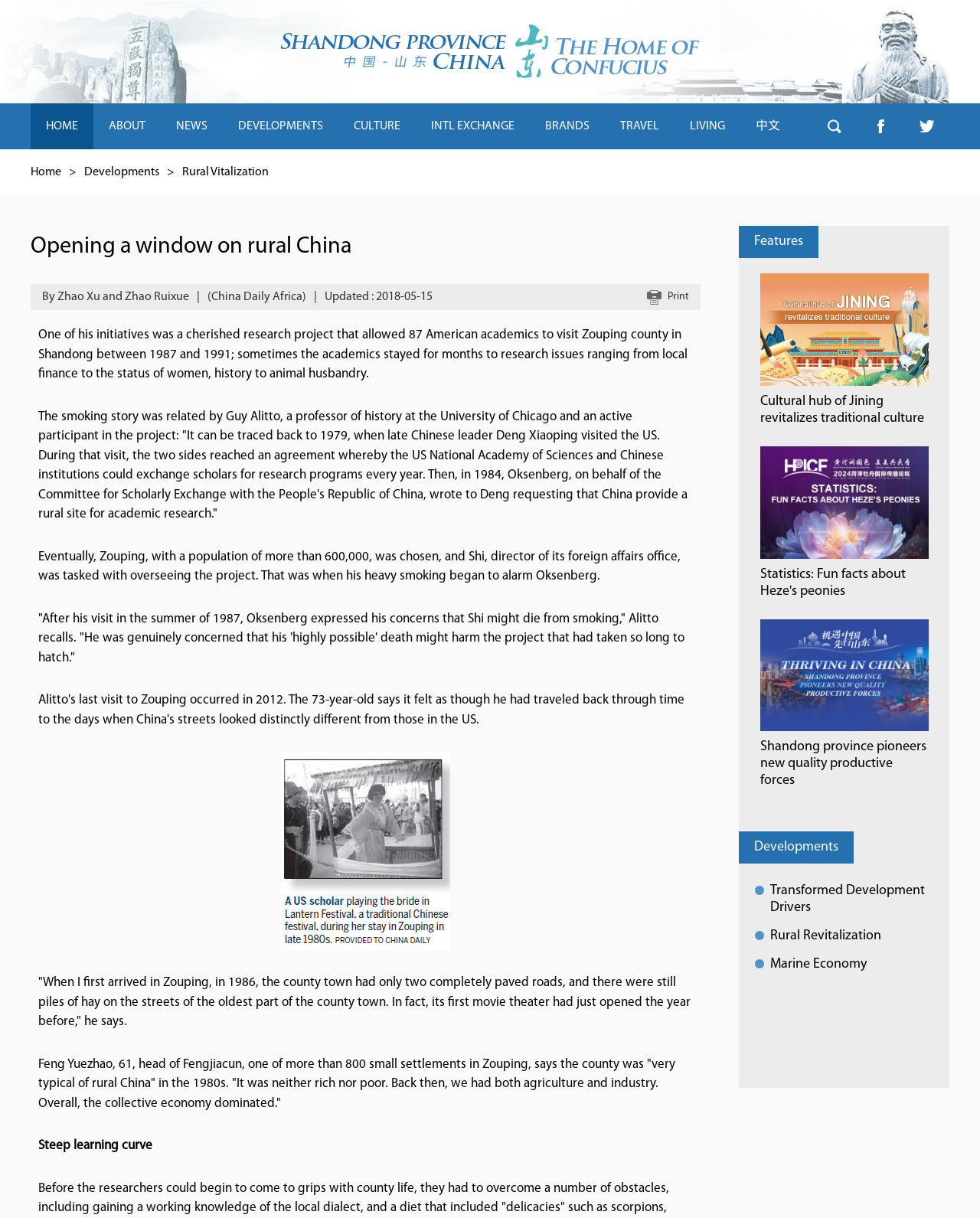Determine the bounding box coordinates of the clickable region to carry out the instruction: "Click the search button".

[0.828, 0.085, 0.875, 0.123]